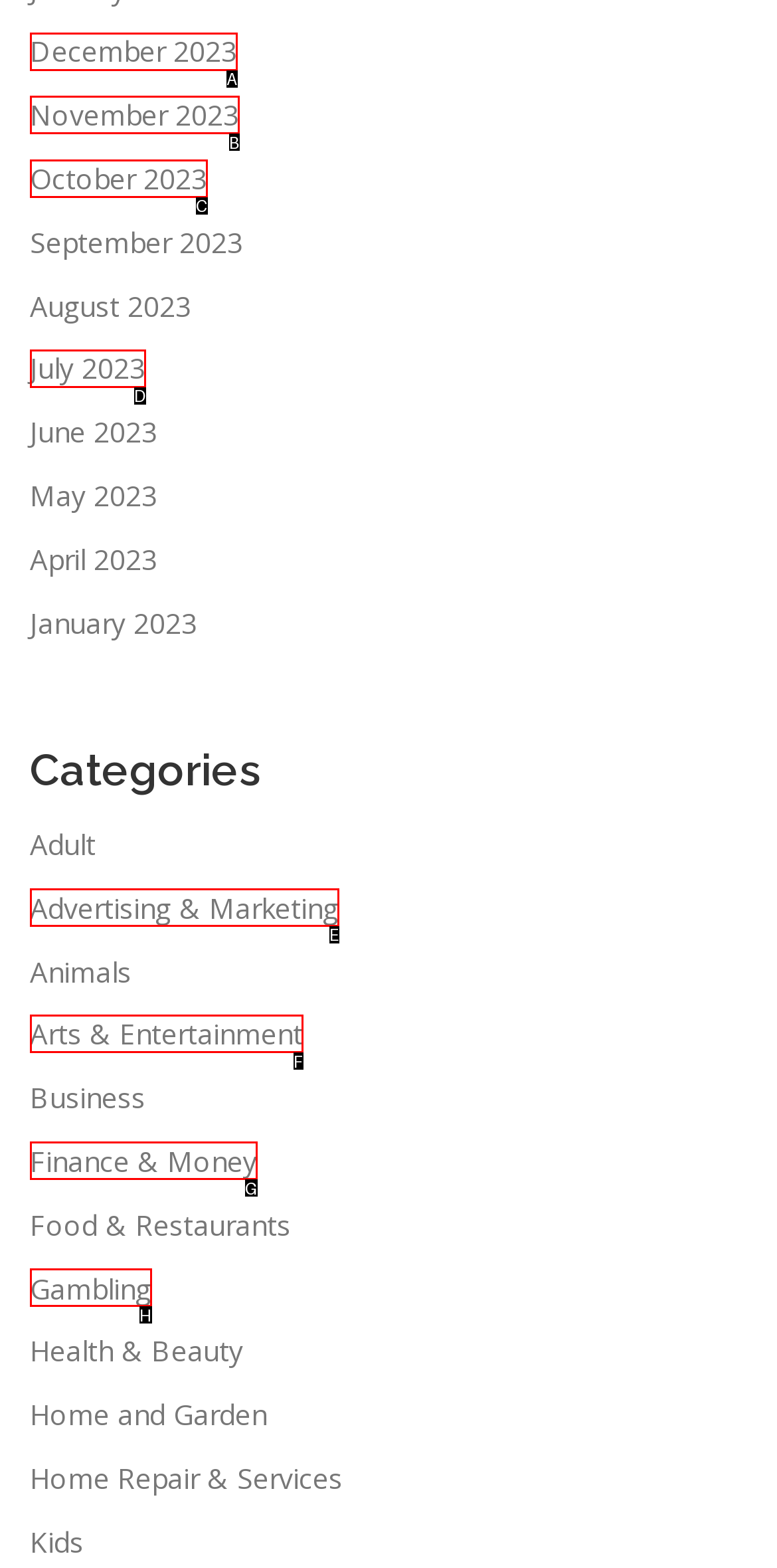Select the letter from the given choices that aligns best with the description: Headlines, May 14. Reply with the specific letter only.

None